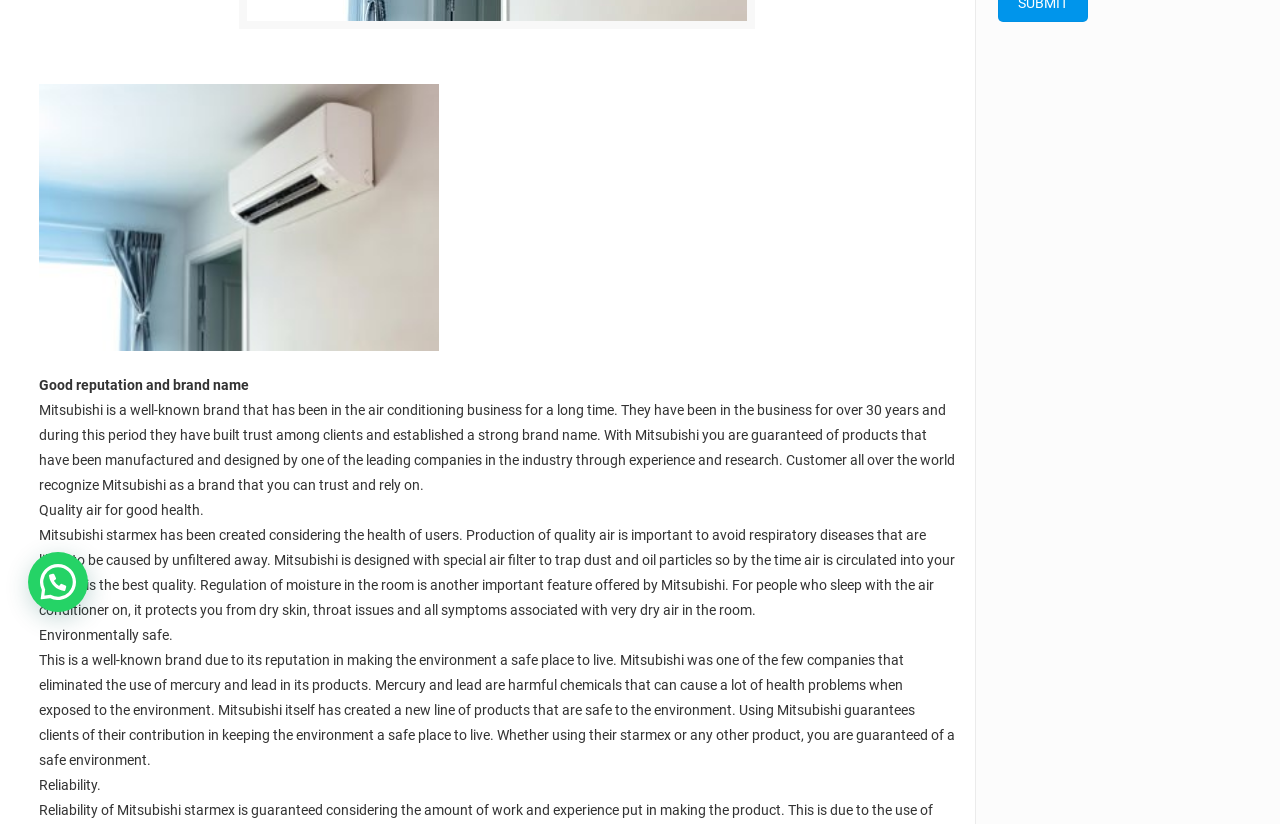Highlight the bounding box of the UI element that corresponds to this description: "Cookies Policy".

[0.76, 0.717, 0.83, 0.737]